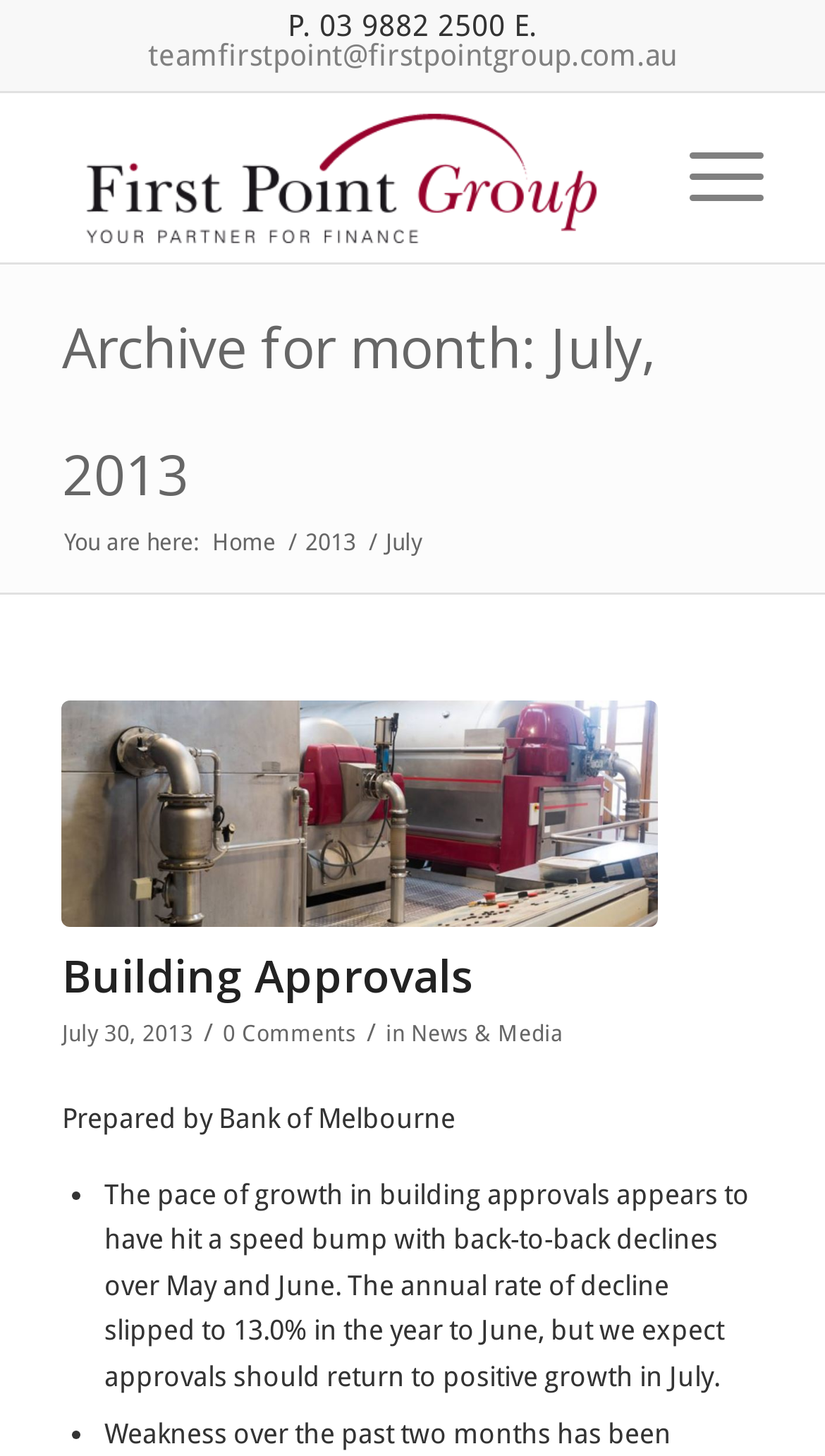Locate the bounding box coordinates of the area you need to click to fulfill this instruction: 'Read the news about building approvals'. The coordinates must be in the form of four float numbers ranging from 0 to 1: [left, top, right, bottom].

[0.075, 0.649, 0.572, 0.69]